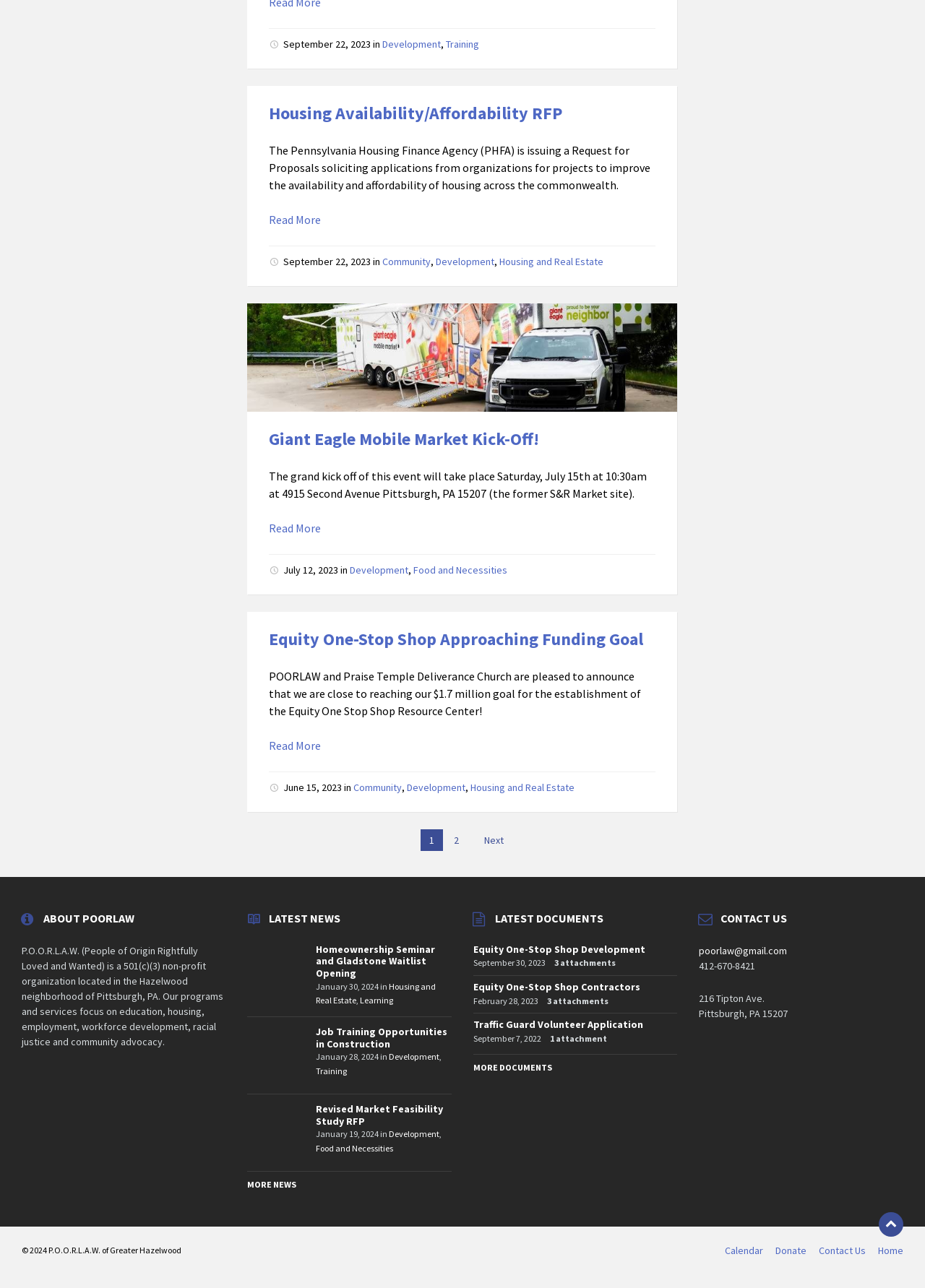What is the name of the organization located in the Hazelwood neighborhood of Pittsburgh, PA?
Using the image as a reference, deliver a detailed and thorough answer to the question.

I found the organization name by looking at the 'ABOUT POORLAW' section, where it says 'P.O.O.R.L.A.W. (People of Origin Rightfully Loved and Wanted) is a 501(c)(3) non-profit organization located in the Hazelwood neighborhood of Pittsburgh, PA.'